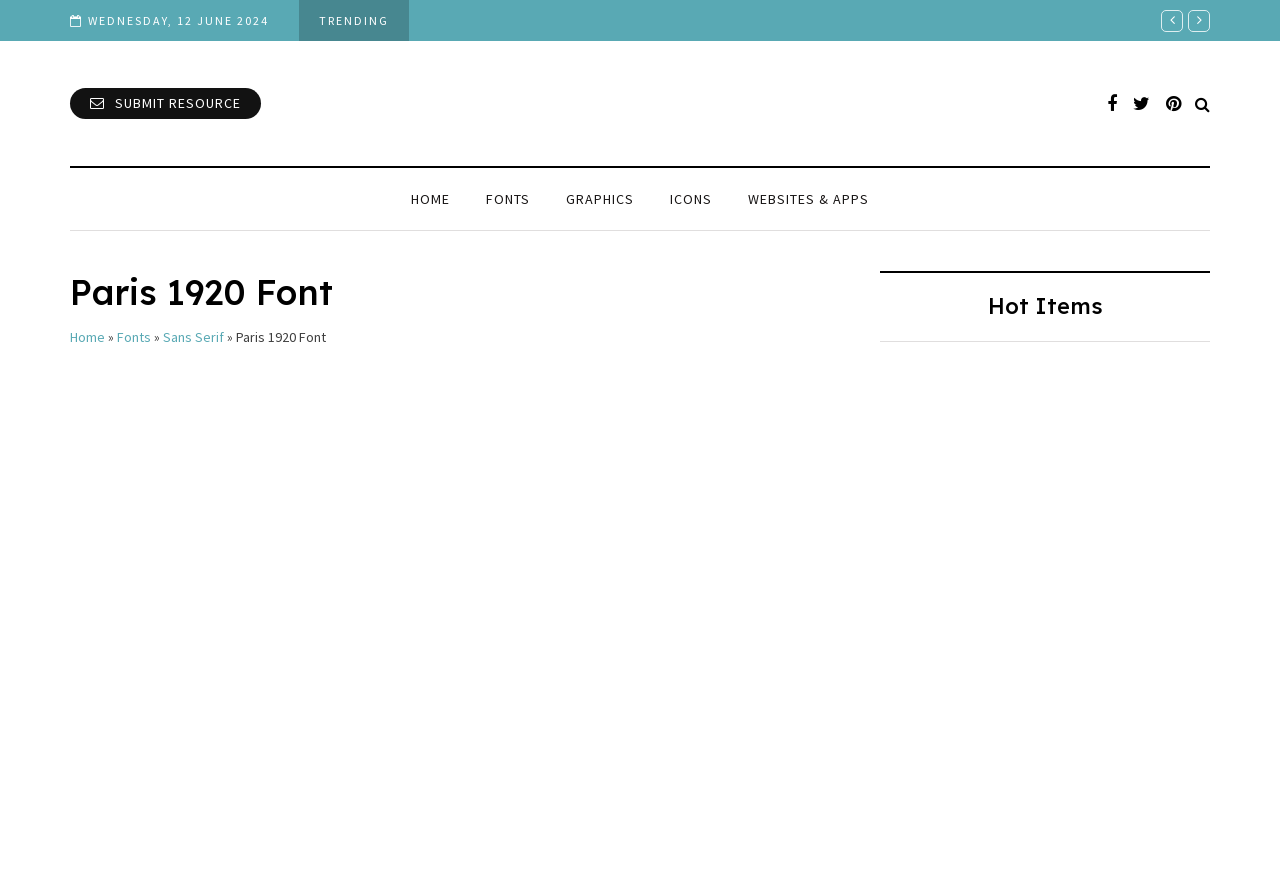What are the hot items listed? Observe the screenshot and provide a one-word or short phrase answer.

Kayla Outline Font, Hi Bestina Font, Love Mama Font, Holiday Season Font